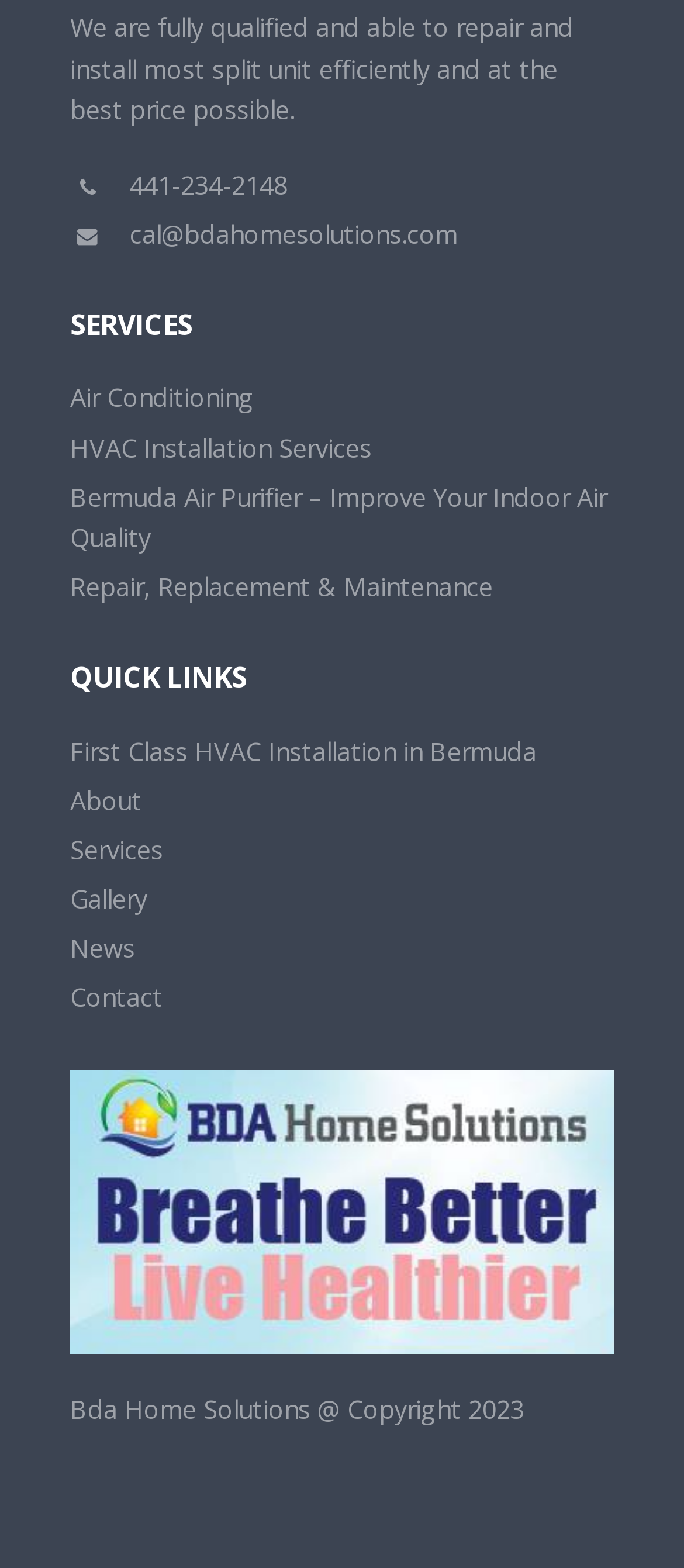What is the company's phone number?
Examine the screenshot and reply with a single word or phrase.

441-234-2148